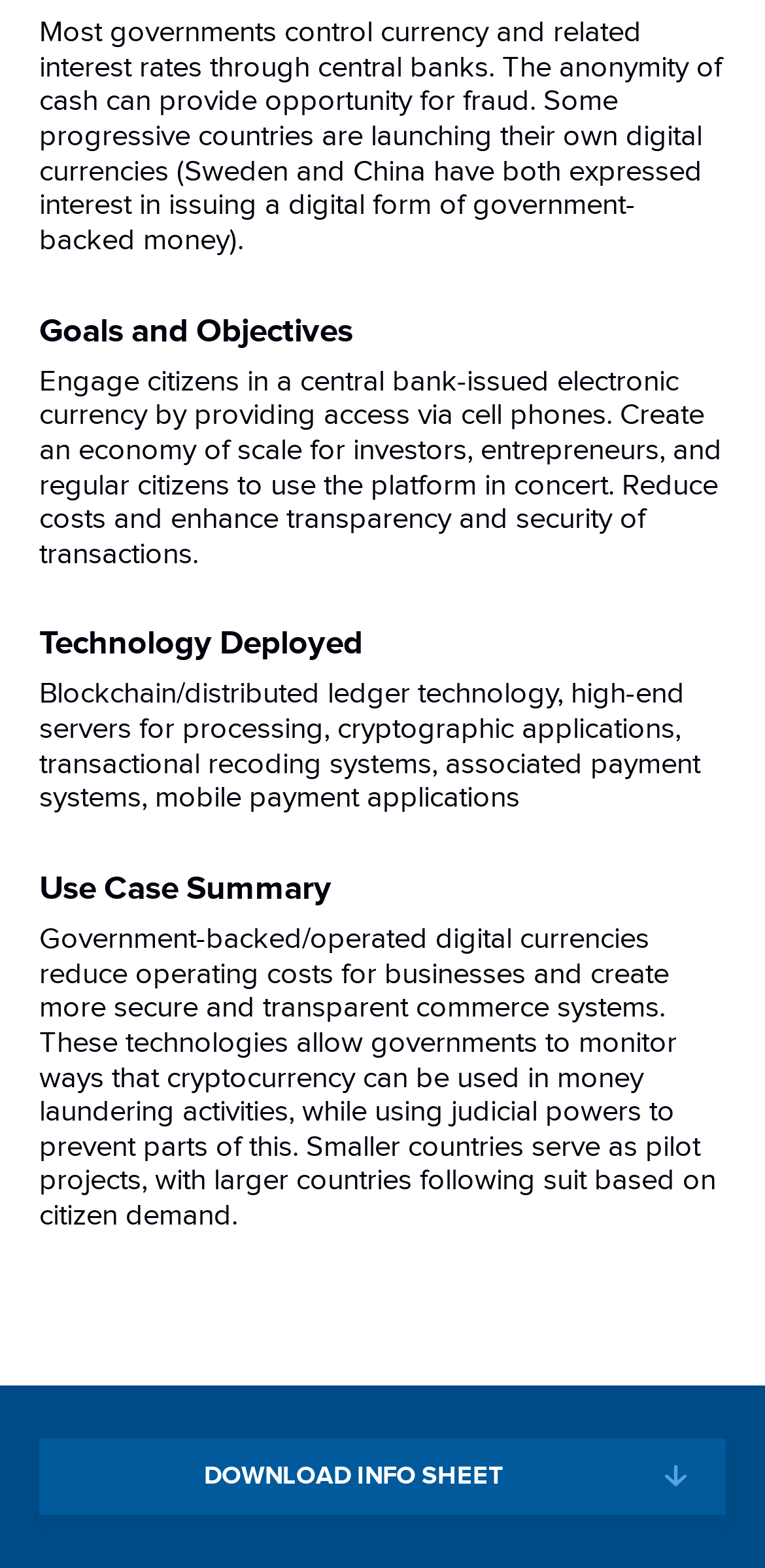What can be downloaded from the webpage?
Use the image to answer the question with a single word or phrase.

Info sheet